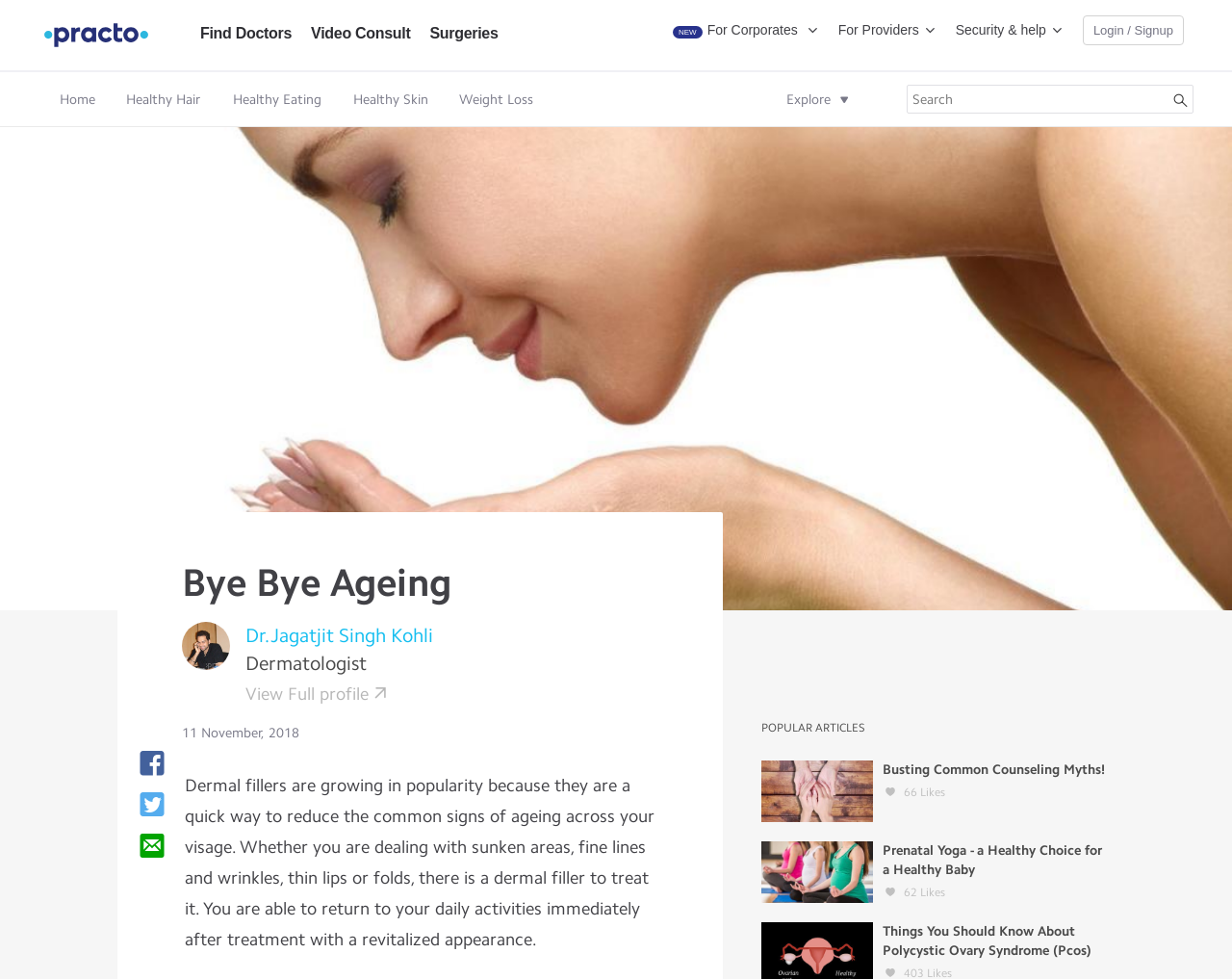What is the topic of the article 'Busting Common Counseling Myths!'?
Respond with a short answer, either a single word or a phrase, based on the image.

Counseling myths